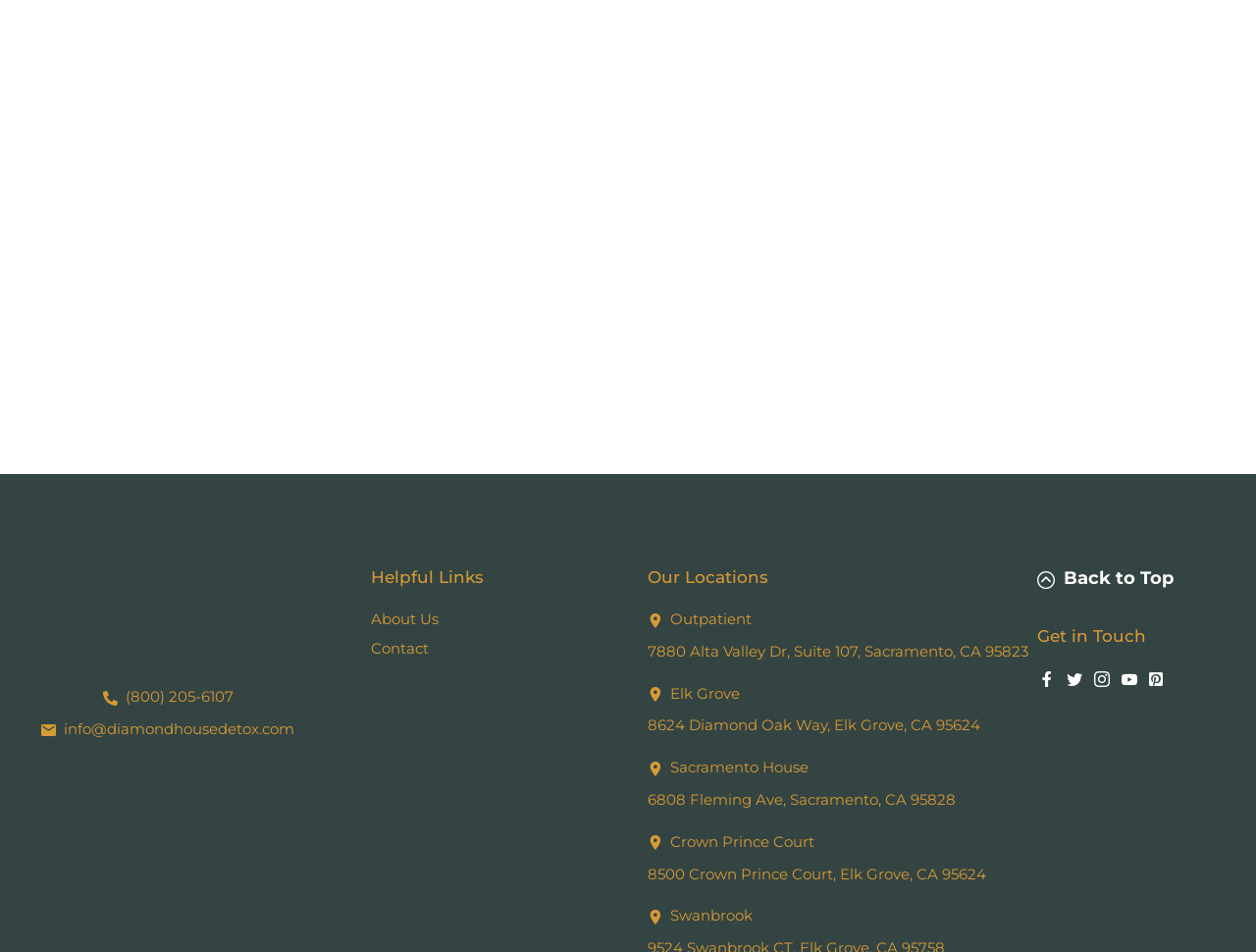Specify the bounding box coordinates of the area that needs to be clicked to achieve the following instruction: "Get in Touch".

[0.826, 0.658, 0.988, 0.701]